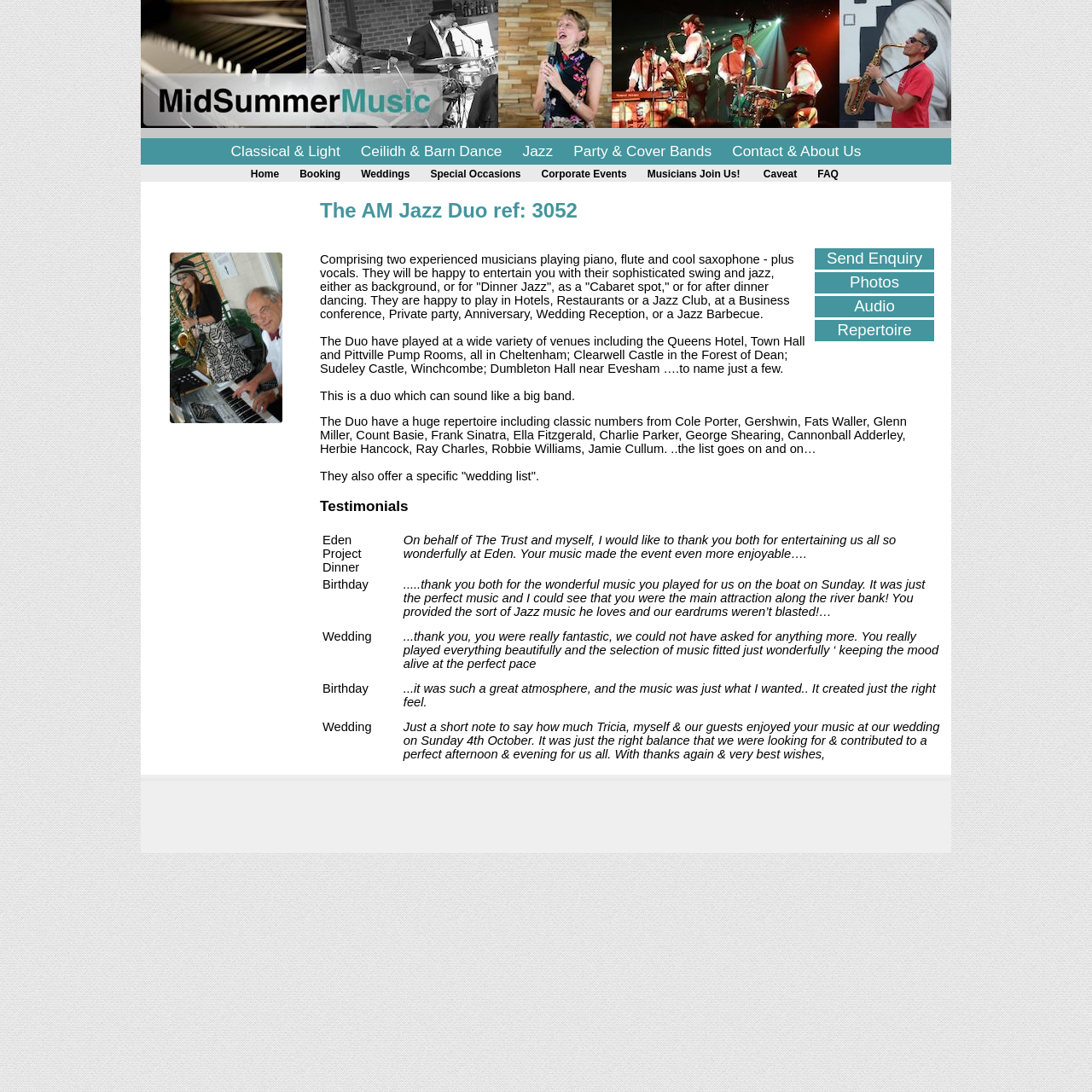What type of music does the AM Jazz Duo play?
Kindly offer a detailed explanation using the data available in the image.

Based on the webpage content, the AM Jazz Duo plays jazz music, which is evident from the description of their repertoire including classic numbers from Cole Porter, Gershwin, Fats Waller, and other jazz legends.